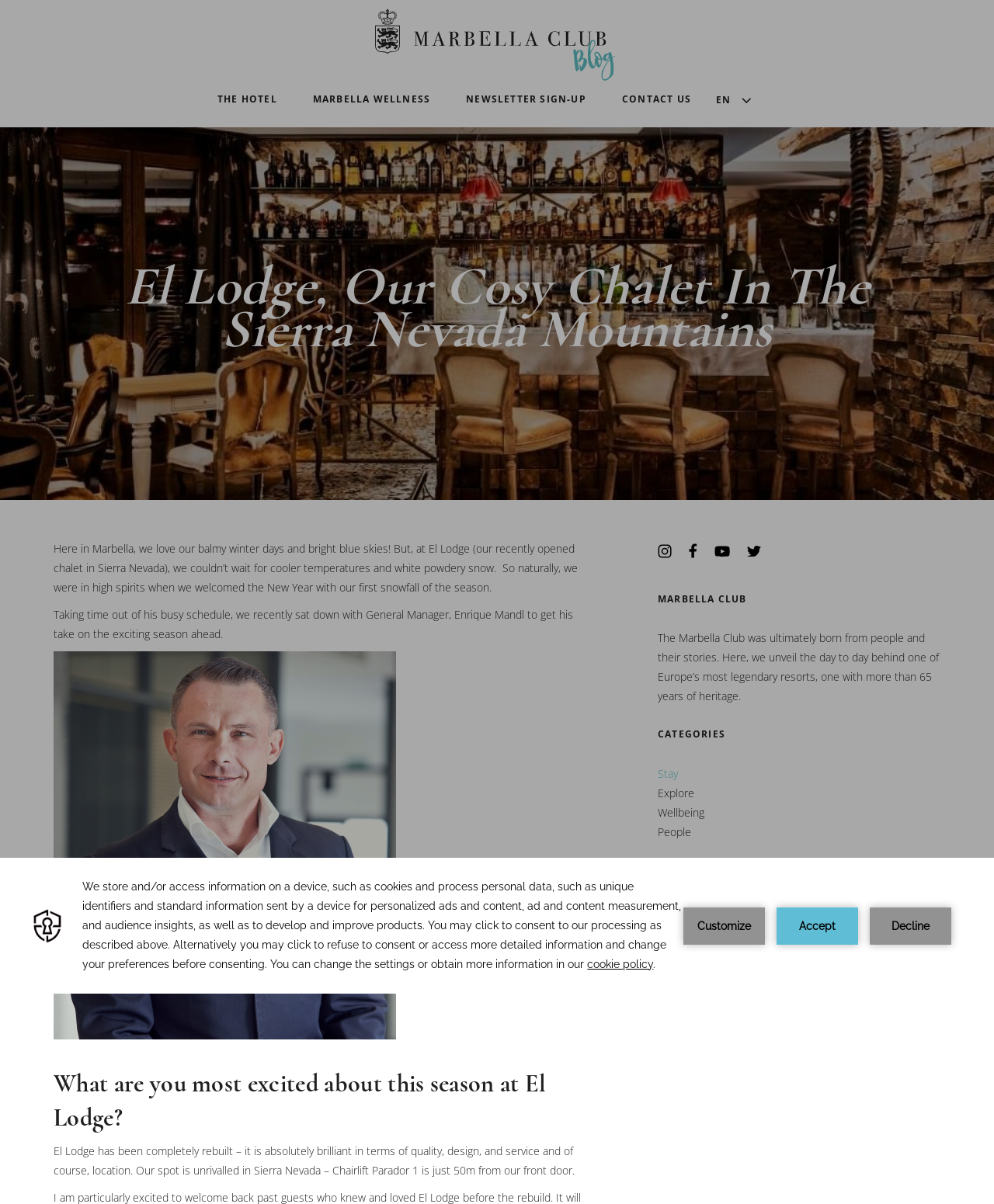What is the location of El Lodge?
Analyze the screenshot and provide a detailed answer to the question.

The article mentions 'El Lodge, Our Cosy Chalet In The Sierra Nevada Mountains' in the heading, indicating that the location of El Lodge is in the Sierra Nevada Mountains.